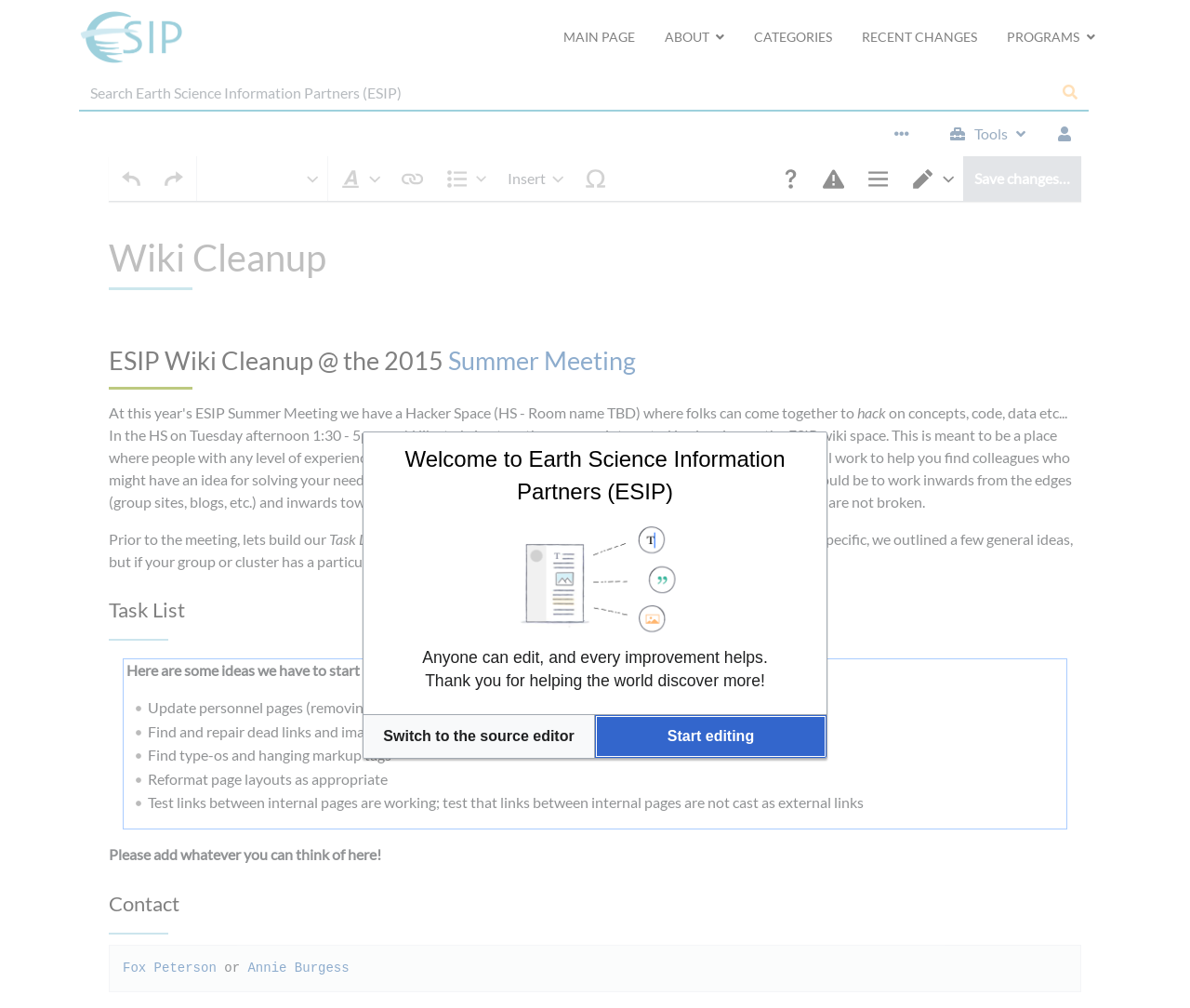Extract the bounding box coordinates of the UI element described by: "Switch to the source editor". The coordinates should include four float numbers ranging from 0 to 1, e.g., [left, top, right, bottom].

[0.305, 0.709, 0.5, 0.752]